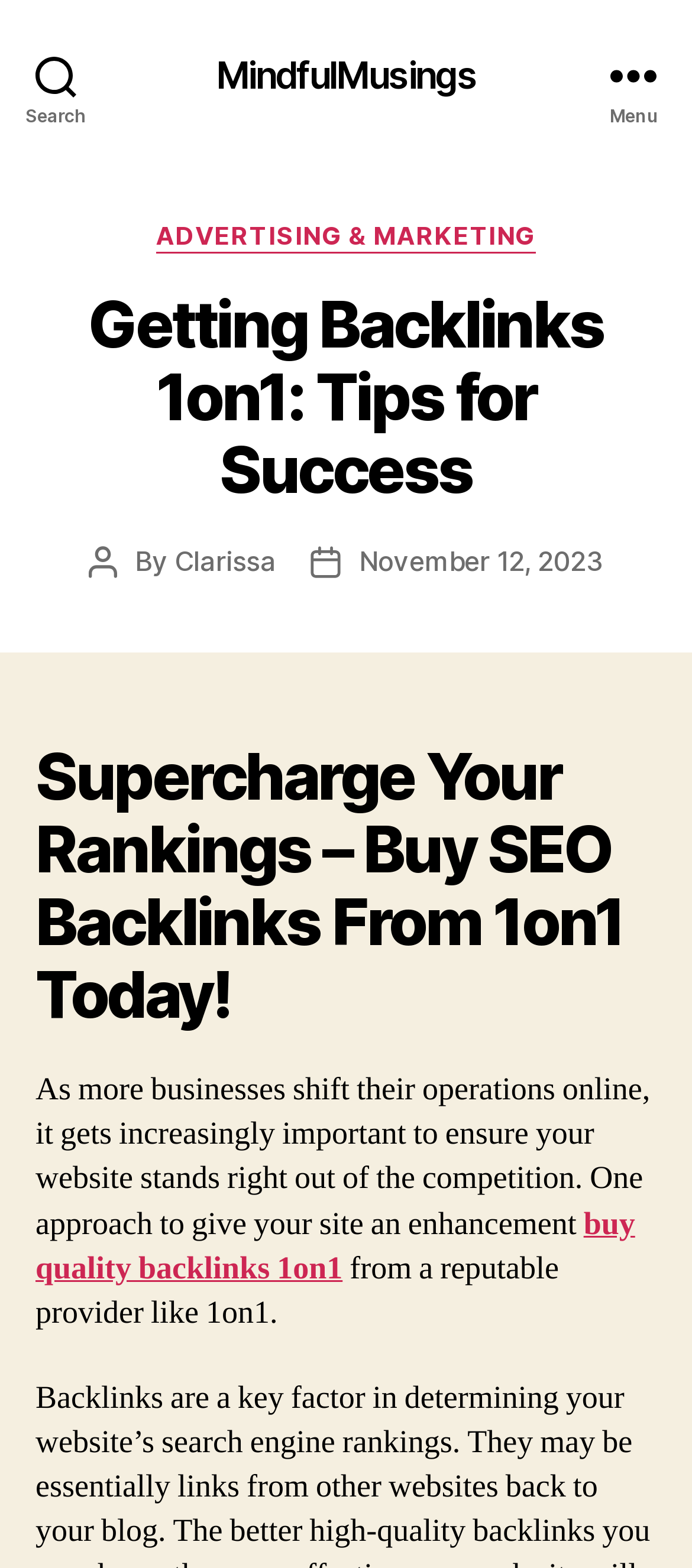Identify the bounding box coordinates for the UI element that matches this description: "parent_node: English".

None